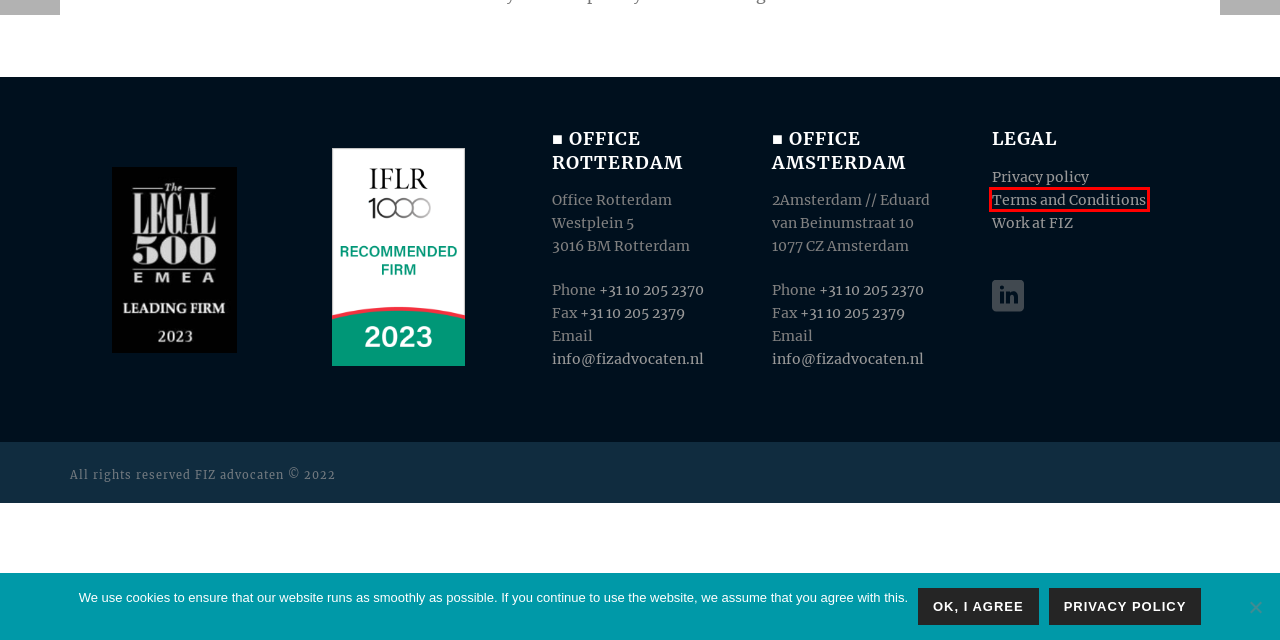Analyze the screenshot of a webpage with a red bounding box and select the webpage description that most accurately describes the new page resulting from clicking the element inside the red box. Here are the candidates:
A. Contact information - FIZ Advocaten
B. Work at FIZ - FIZ Advocaten
C. Ingeborg Gaasterland - FIZ Advocaten
D. Our Team - FIZ Advocaten
E. Credentials - FIZ Advocaten
F. Erik Luten - FIZ Advocaten
G. General Terms and Conditions - FIZ Advocaten
H. Privacy policy - FIZ Advocaten

G